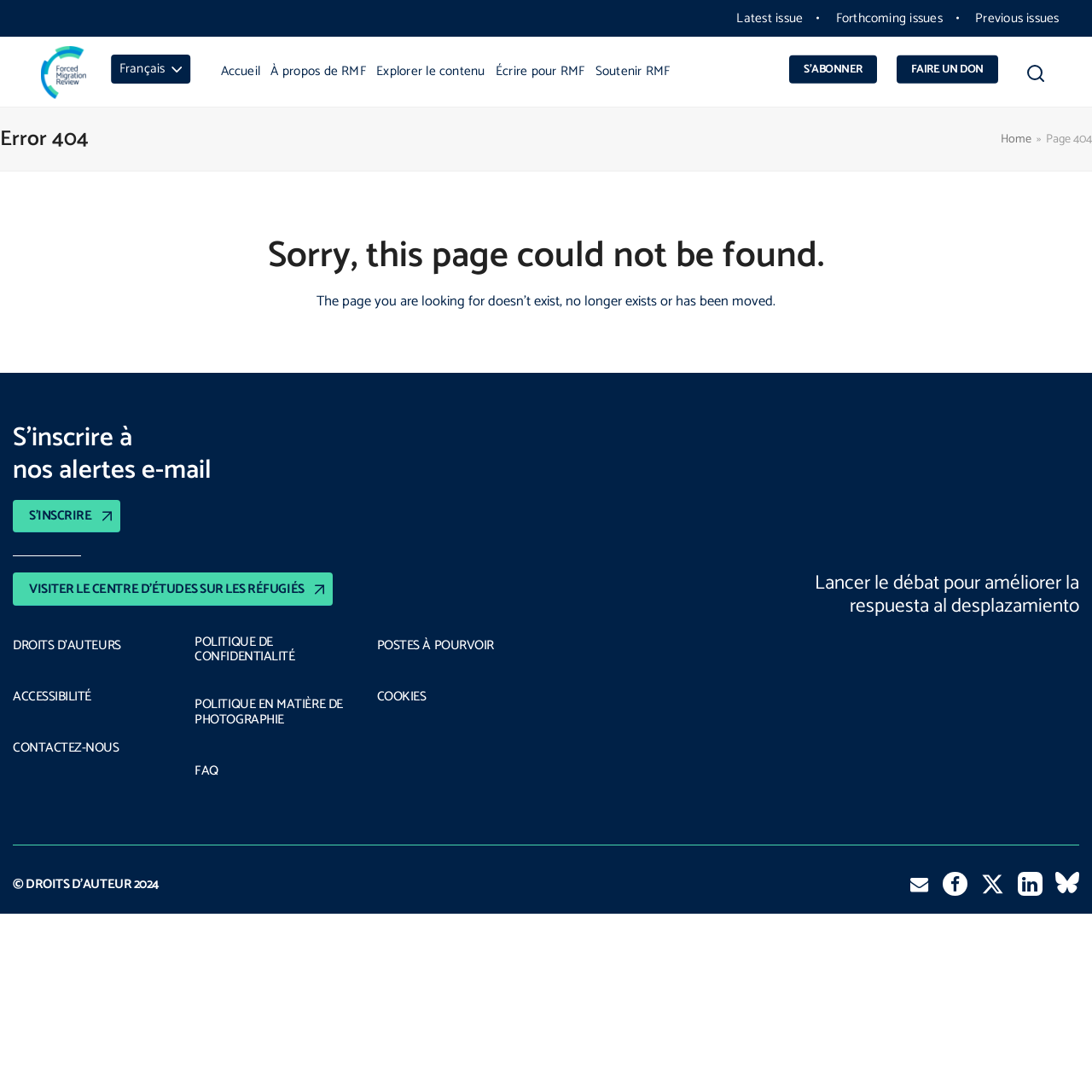Can you find the bounding box coordinates of the area I should click to execute the following instruction: "Go to Adult Swim"?

None